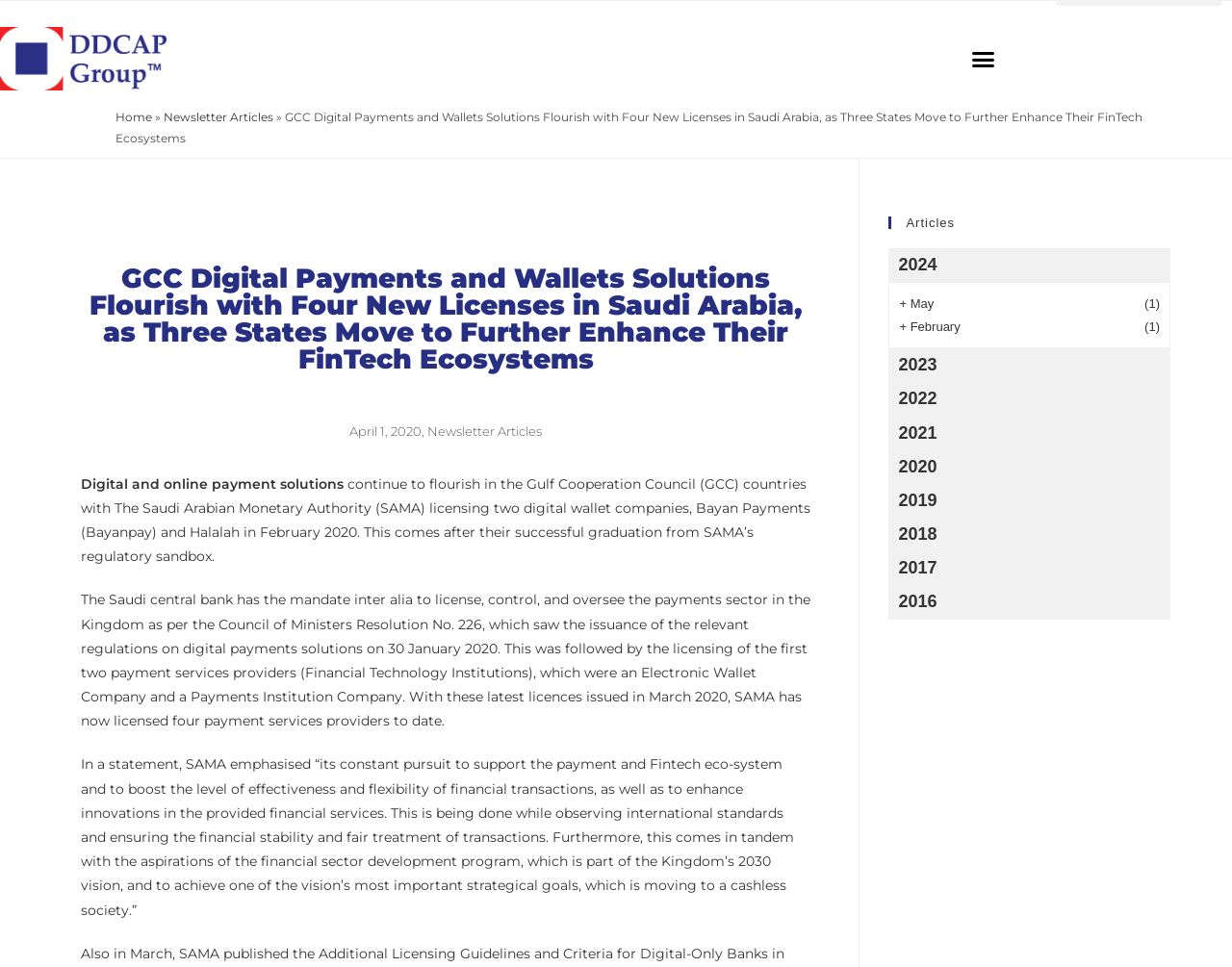What is the name of the regulatory sandbox?
Based on the image, give a one-word or short phrase answer.

SAMA's regulatory sandbox